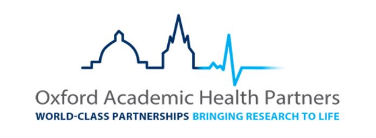Describe every aspect of the image in depth.

The image features the logo of the Oxford Academic Health Partners, an initiative that emphasizes collaboration among leading institutions to enhance research and healthcare. The design showcases a stylized silhouette of notable Oxford landmarks, symbolizing the rich academic heritage of the University of Oxford, alongside a blue heartbeat line that represents health and vitality. Below the graphic elements, the text reads "Oxford Academic Health Partners" along with the tagline "WORLD-CLASS PARTNERSHIPS BRINGING RESEARCH TO LIFE," highlighting the organization's commitment to advancing health research through strategic partnerships and innovative practices. This logo signifies the integration of academic excellence and health innovation in addressing challenges in healthcare.